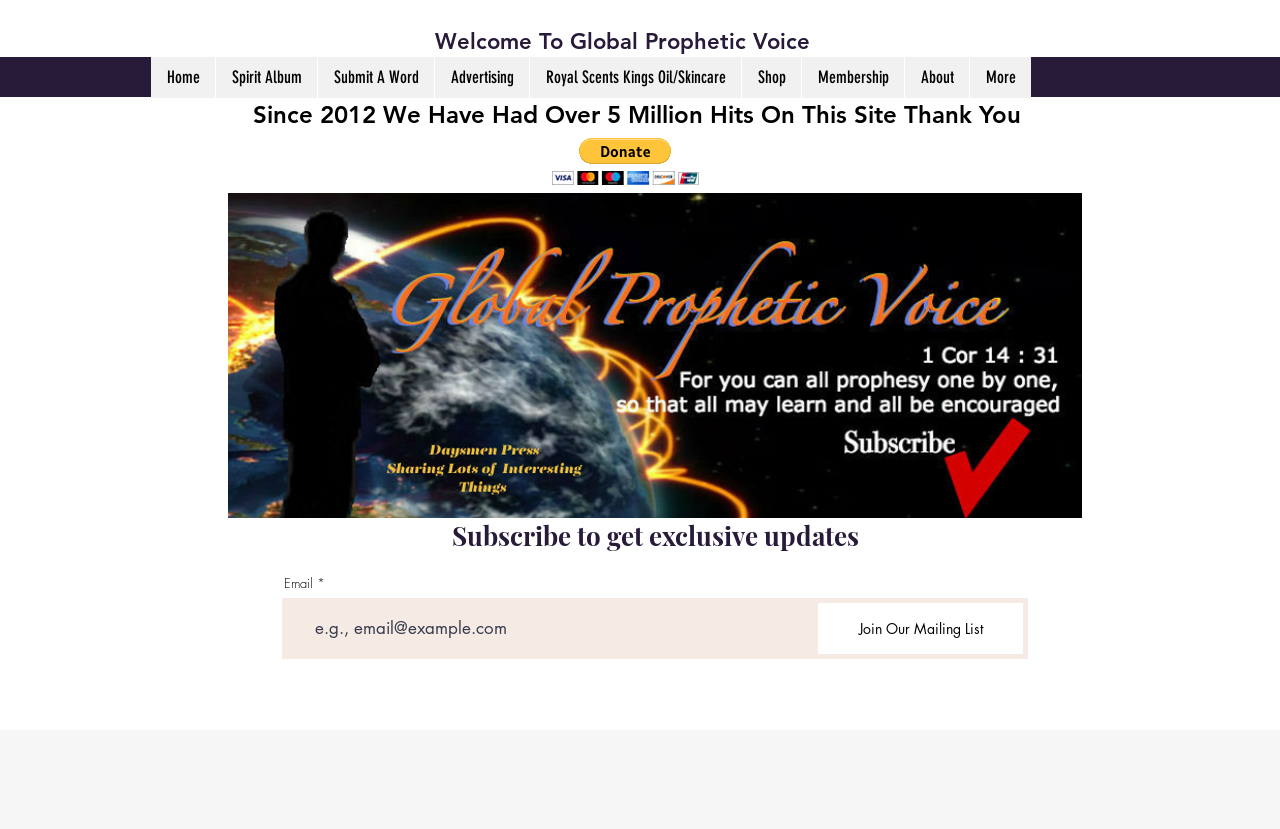What is the name of the website?
Using the information from the image, answer the question thoroughly.

I inferred this from the link 'Welcome To Global Prophetic Voice' at the top of the webpage, which suggests that this is the name of the website.